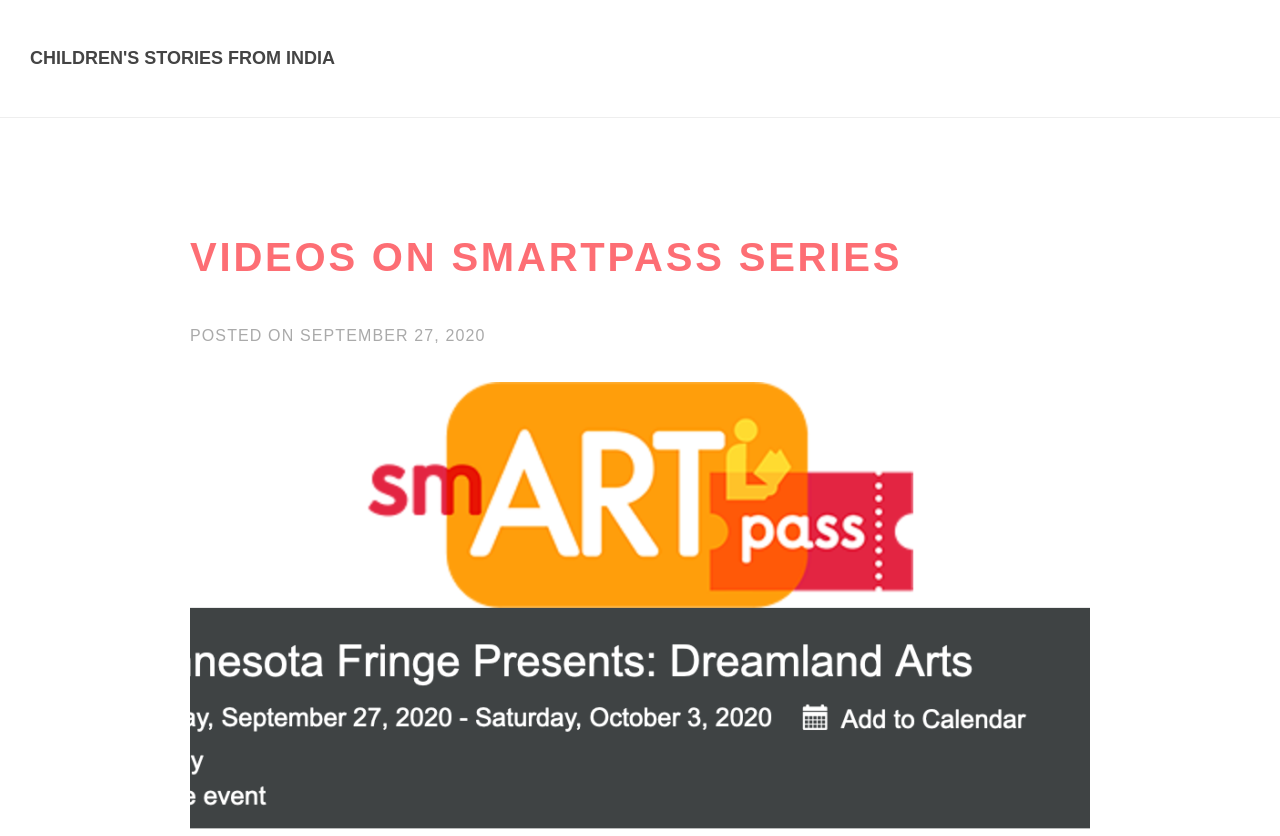What type of content is available on this webpage?
Provide a short answer using one word or a brief phrase based on the image.

Videos and stories